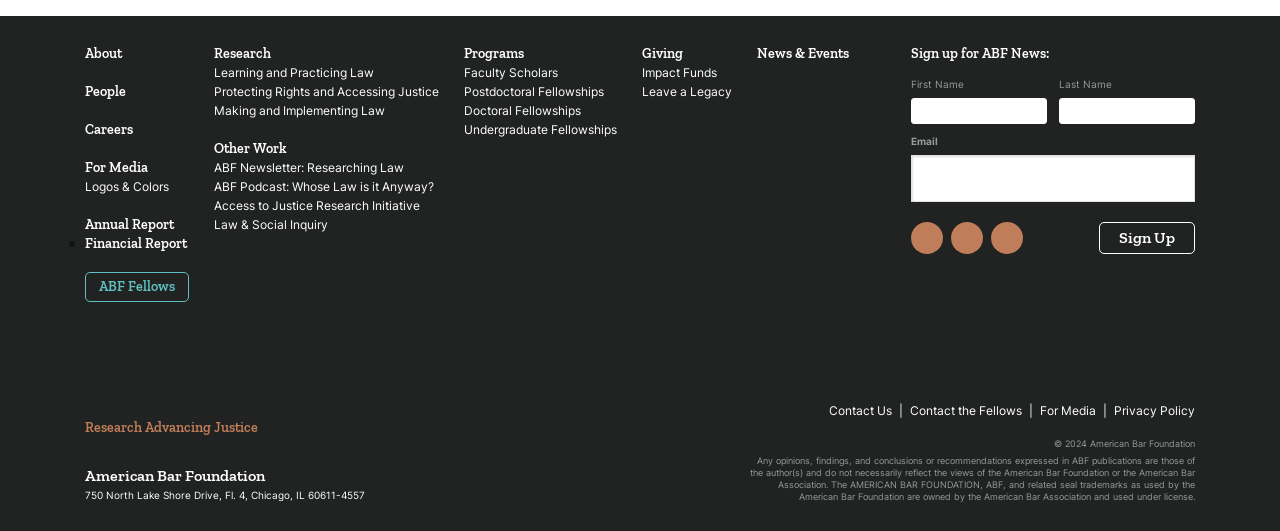What is the name of the organization?
Refer to the image and provide a detailed answer to the question.

I found the answer by looking at the bottom of the webpage, where the organization's name and address are listed.